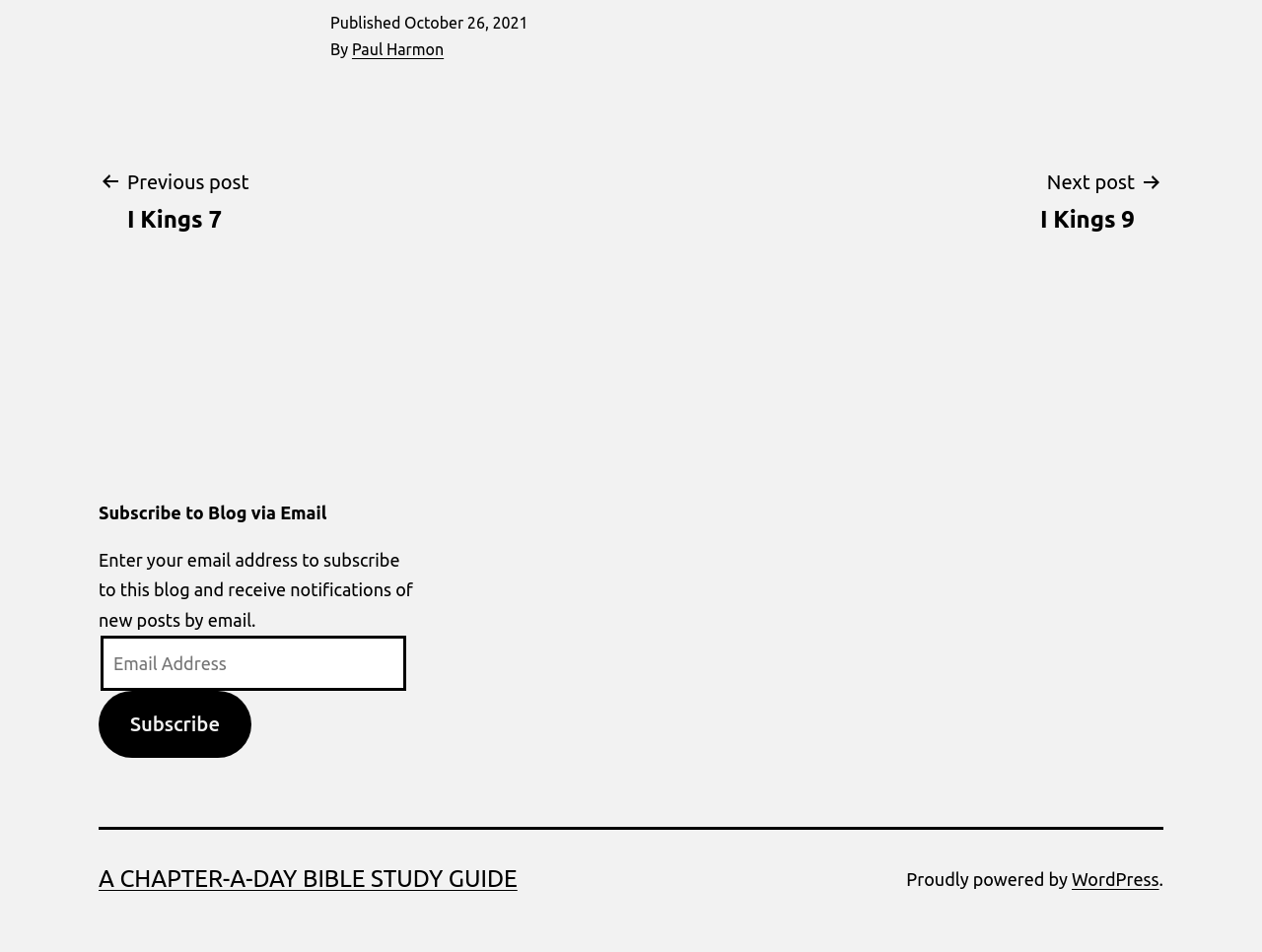What is the name of the Bible study guide?
Using the image as a reference, deliver a detailed and thorough answer to the question.

The name of the Bible study guide can be found in the bottom section of the webpage, where it is mentioned as a link 'A CHAPTER-A-DAY BIBLE STUDY GUIDE'.